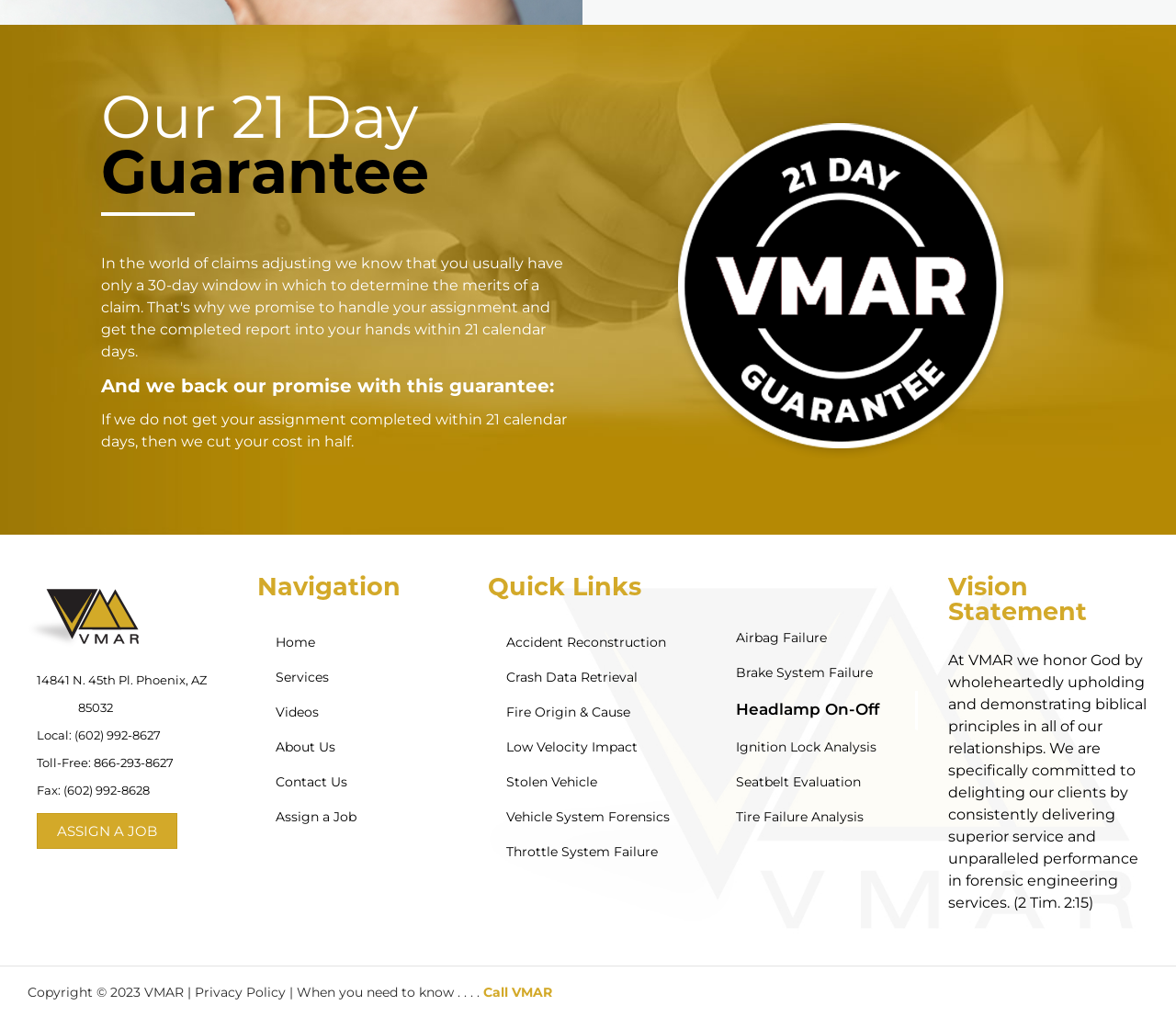Locate the bounding box coordinates of the region to be clicked to comply with the following instruction: "Contact VMAR via phone using the 'Local' number". The coordinates must be four float numbers between 0 and 1, in the form [left, top, right, bottom].

[0.031, 0.715, 0.136, 0.73]